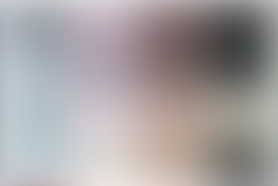What is the purpose of the gallery format?
Based on the screenshot, respond with a single word or phrase.

To enhance exploration